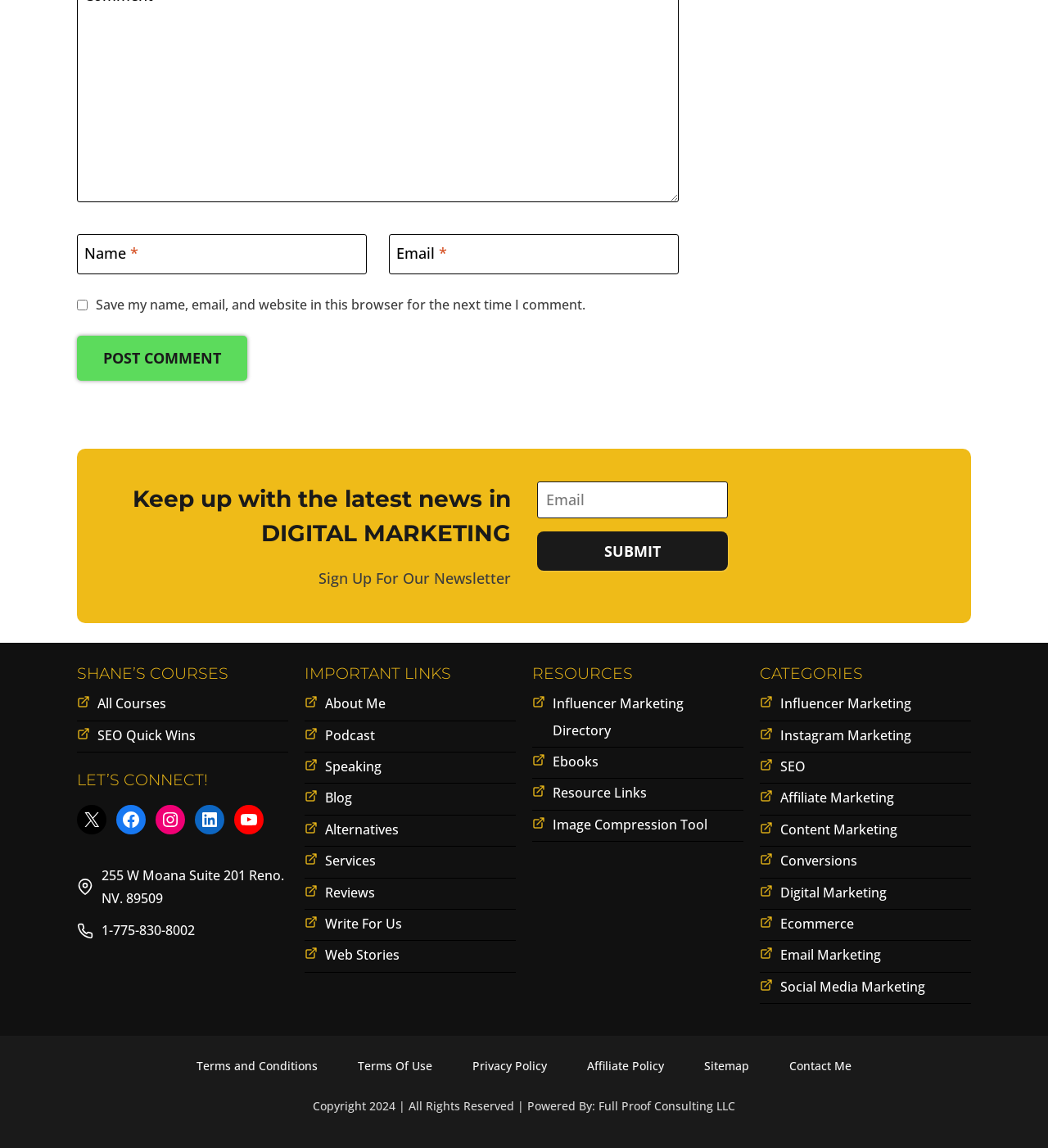Find and provide the bounding box coordinates for the UI element described with: "Sitemap".

[0.672, 0.92, 0.715, 0.937]